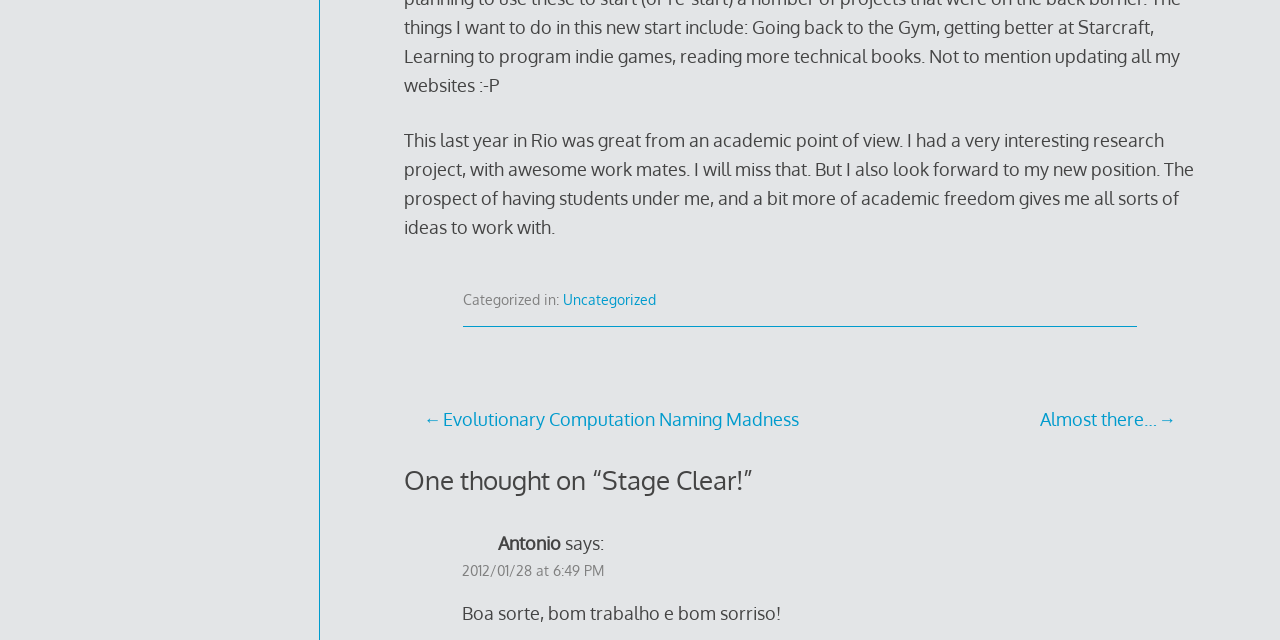Find the bounding box coordinates for the UI element that matches this description: "Uncategorized".

[0.44, 0.455, 0.513, 0.482]